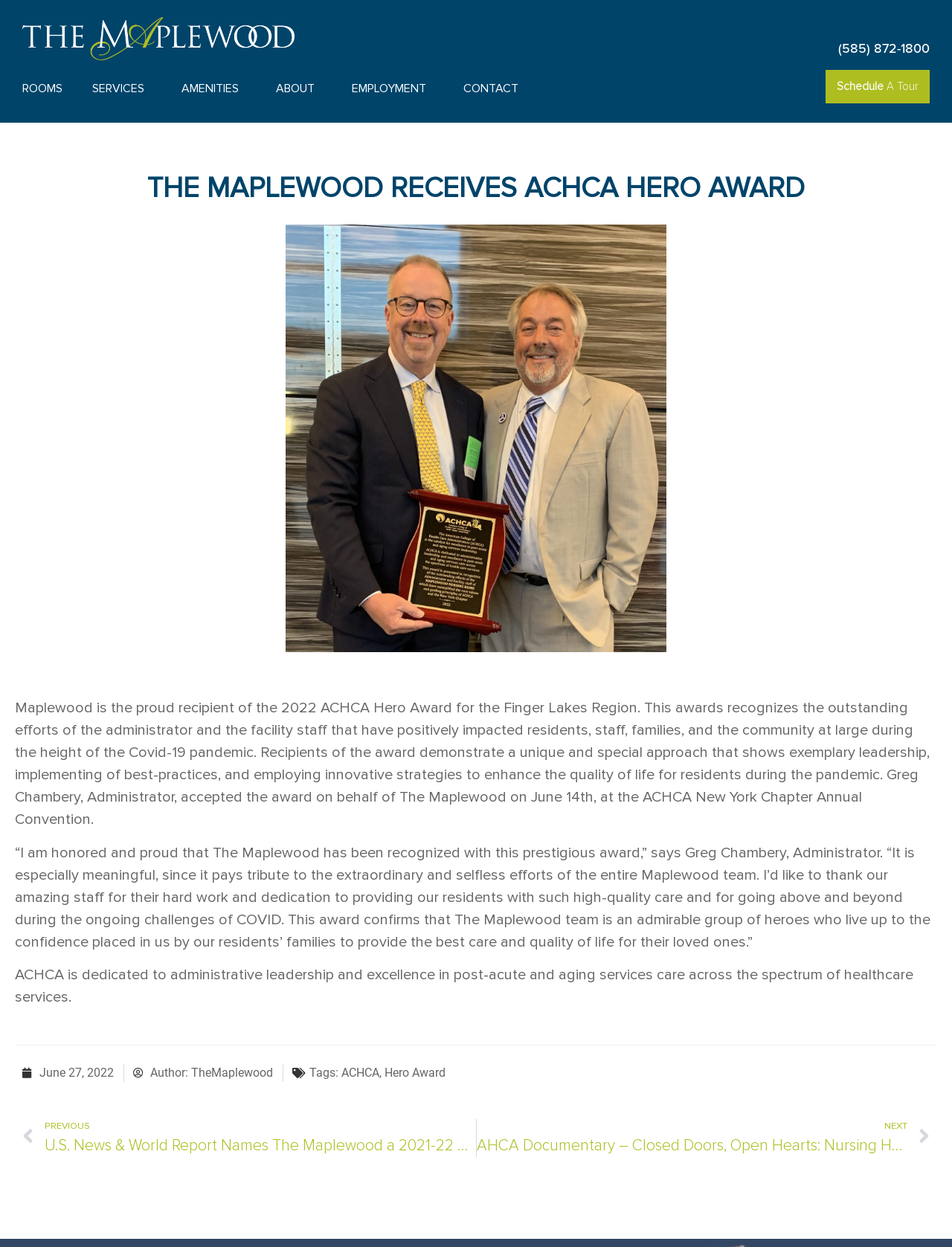What is the organization that gave the Hero Award?
Provide a comprehensive and detailed answer to the question.

I found the organization name by reading the static text element with the content 'ACHCA is dedicated to administrative leadership and excellence...' located in the main content area of the webpage.